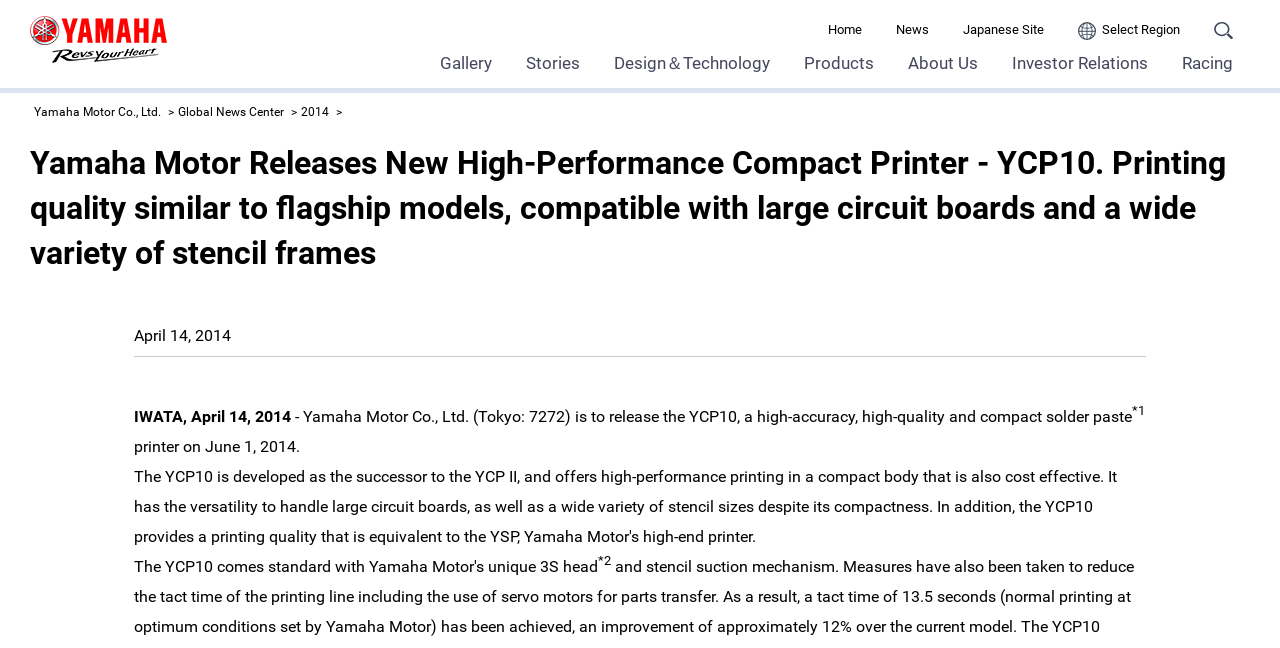Determine the bounding box coordinates for the region that must be clicked to execute the following instruction: "Select a region".

[0.842, 0.026, 0.922, 0.065]